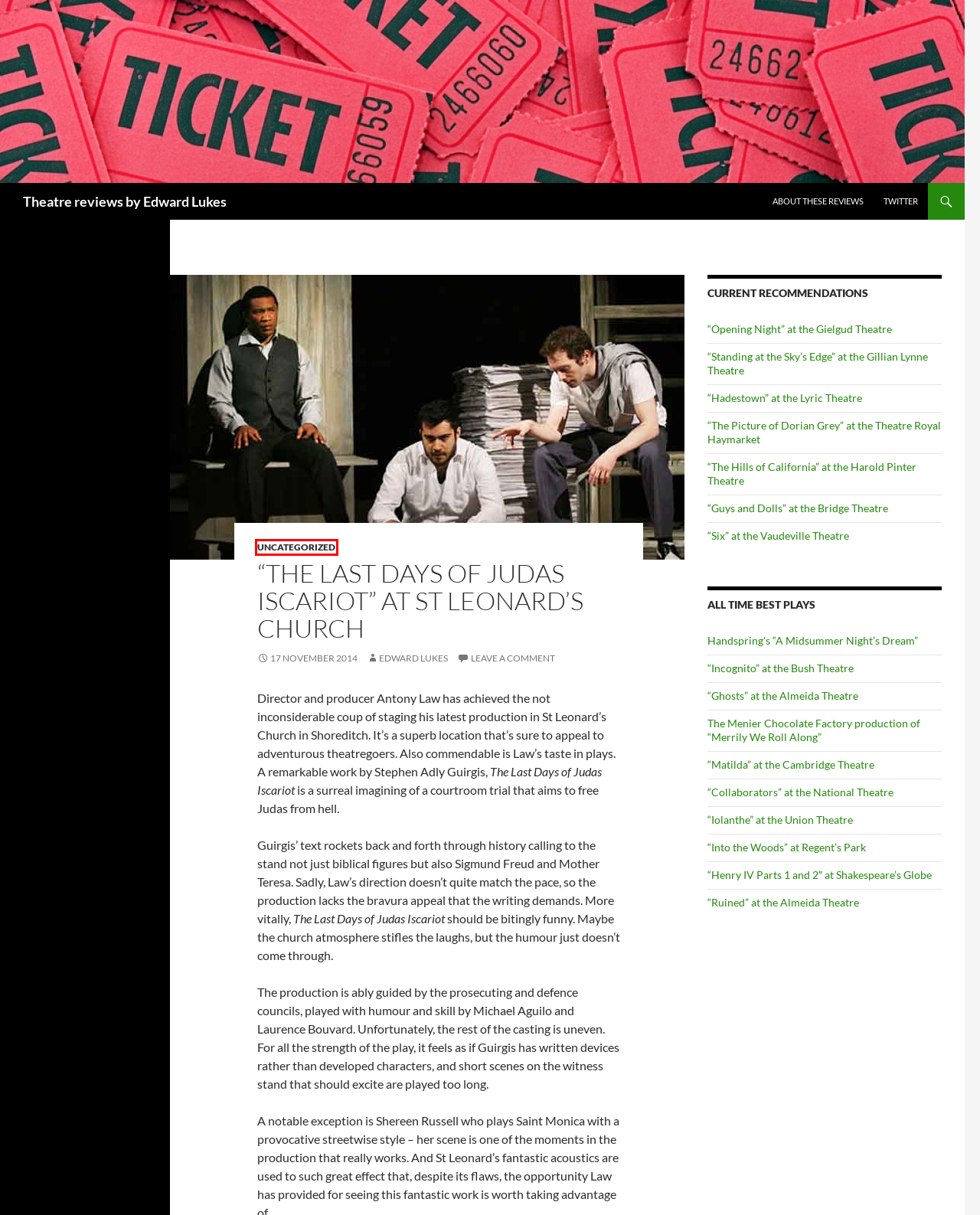You are presented with a screenshot of a webpage containing a red bounding box around an element. Determine which webpage description best describes the new webpage after clicking on the highlighted element. Here are the candidates:
A. "Into the Woods" at Regent’s Park Open Air Theatre - Theatre reviews by Edward Lukes
B. Uncategorized Archives - Theatre reviews by Edward Lukes
C. "Ghosts" at the Almeida Theatre - Theatre reviews by Edward Lukes
D. Theatre reviews by Edward Lukes -
E. "Incognito" at the Bush Theatre - Theatre reviews by Edward Lukes
F. “Six” at the Vaudeville Theatre - Theatre reviews by Edward Lukes
G. “Opening Night” at the Gielgud Theatre - Theatre reviews by Edward Lukes
H. "Merrily We Roll Along" at the Harold Pinter Theatre - Theatre reviews by Edward Lukes

B